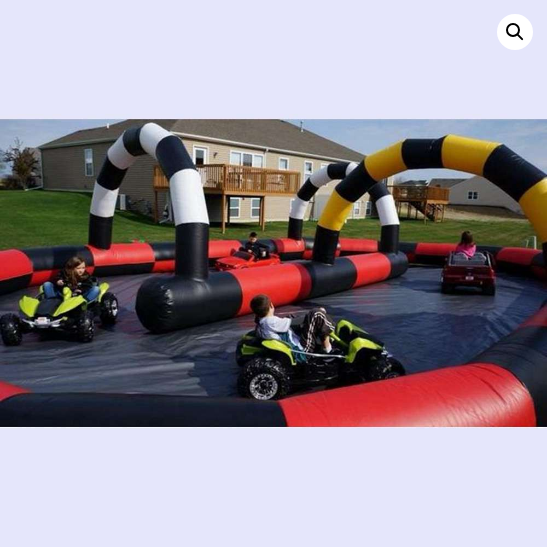What is the purpose of the inflatable barriers?
Deliver a detailed and extensive answer to the question.

The question asks about the purpose of the inflatable barriers in the image. Upon analyzing the image, it is clear that the colorful inflatable barriers are designed to create a racetrack layout, providing a thrilling racing experience for the participants.